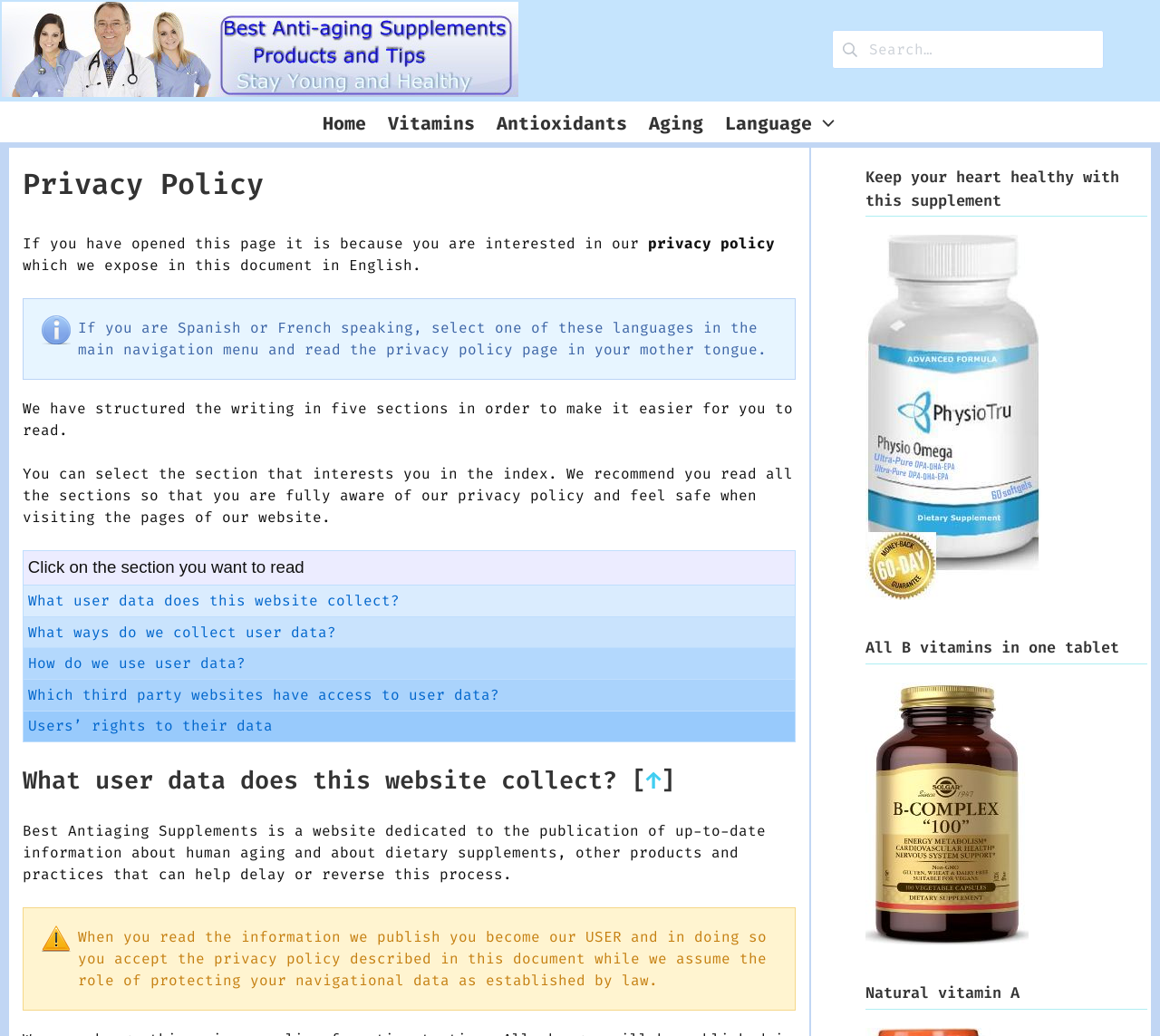Please determine the bounding box coordinates for the element with the description: "Vitamins".

[0.325, 0.1, 0.419, 0.137]